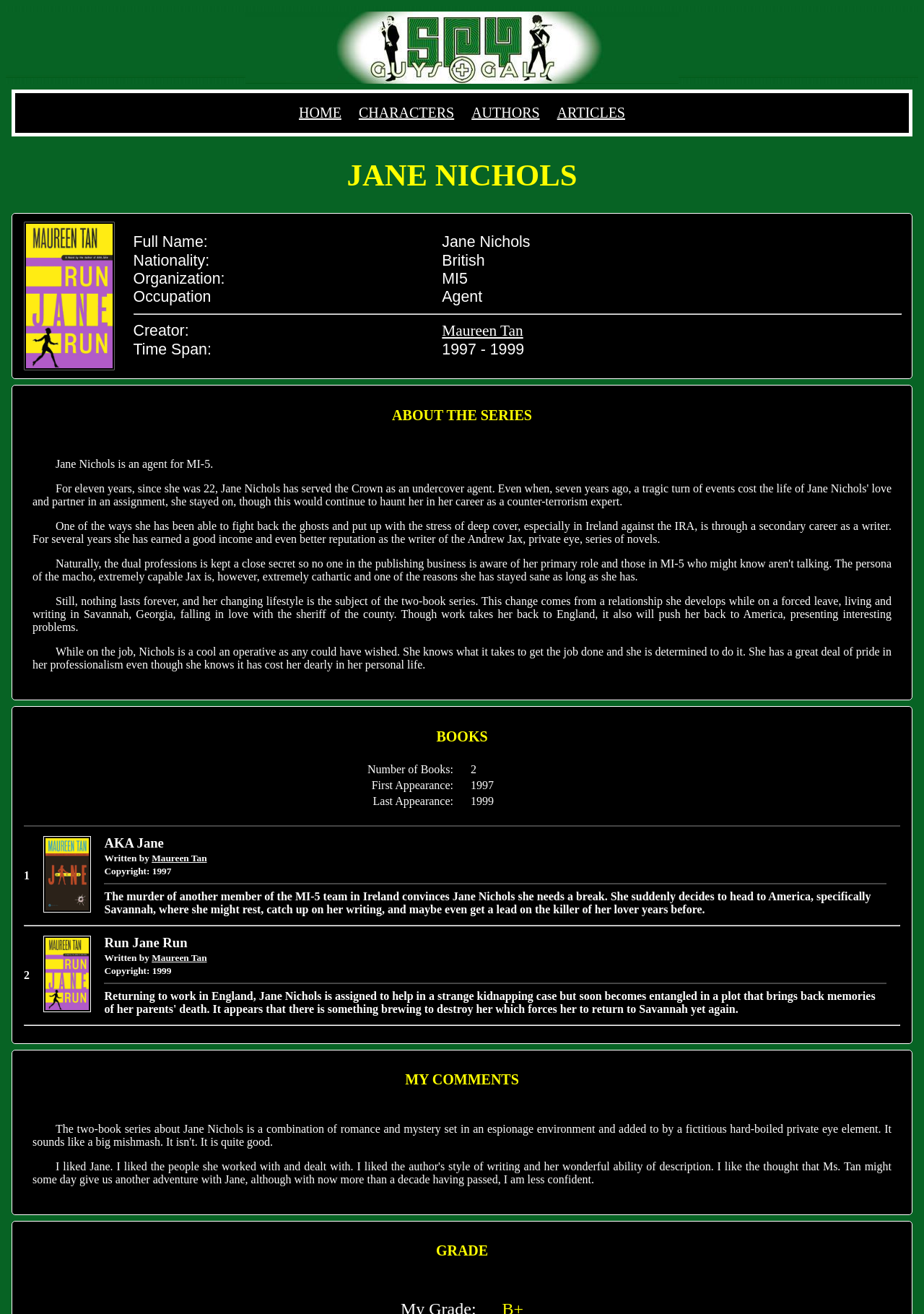Please locate the bounding box coordinates of the element that should be clicked to complete the given instruction: "Click ARTICLES".

[0.603, 0.08, 0.677, 0.092]